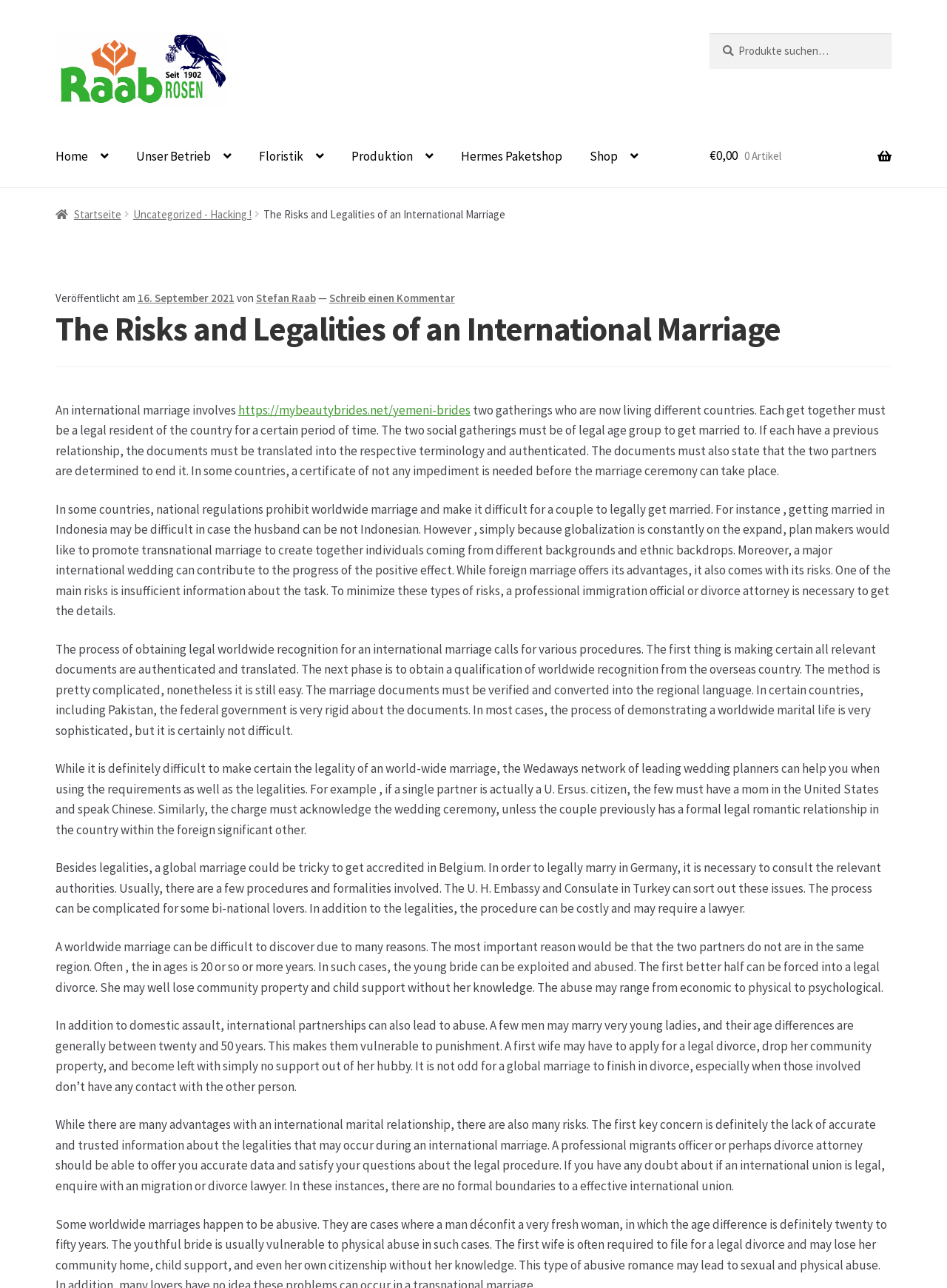Please provide the bounding box coordinates for the element that needs to be clicked to perform the following instruction: "Browse the archives". The coordinates should be given as four float numbers between 0 and 1, i.e., [left, top, right, bottom].

None